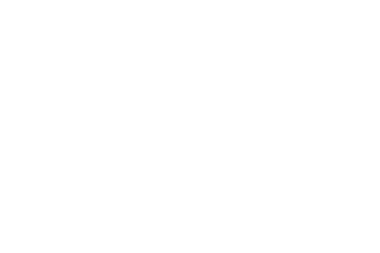Please analyze the image and provide a thorough answer to the question:
What is the name of the team that won the championship?

The caption highlights the branding of Firepower Froth Honda as an integral element of their championship victory, indicating that Firepower Froth Honda is the team that won the championship.